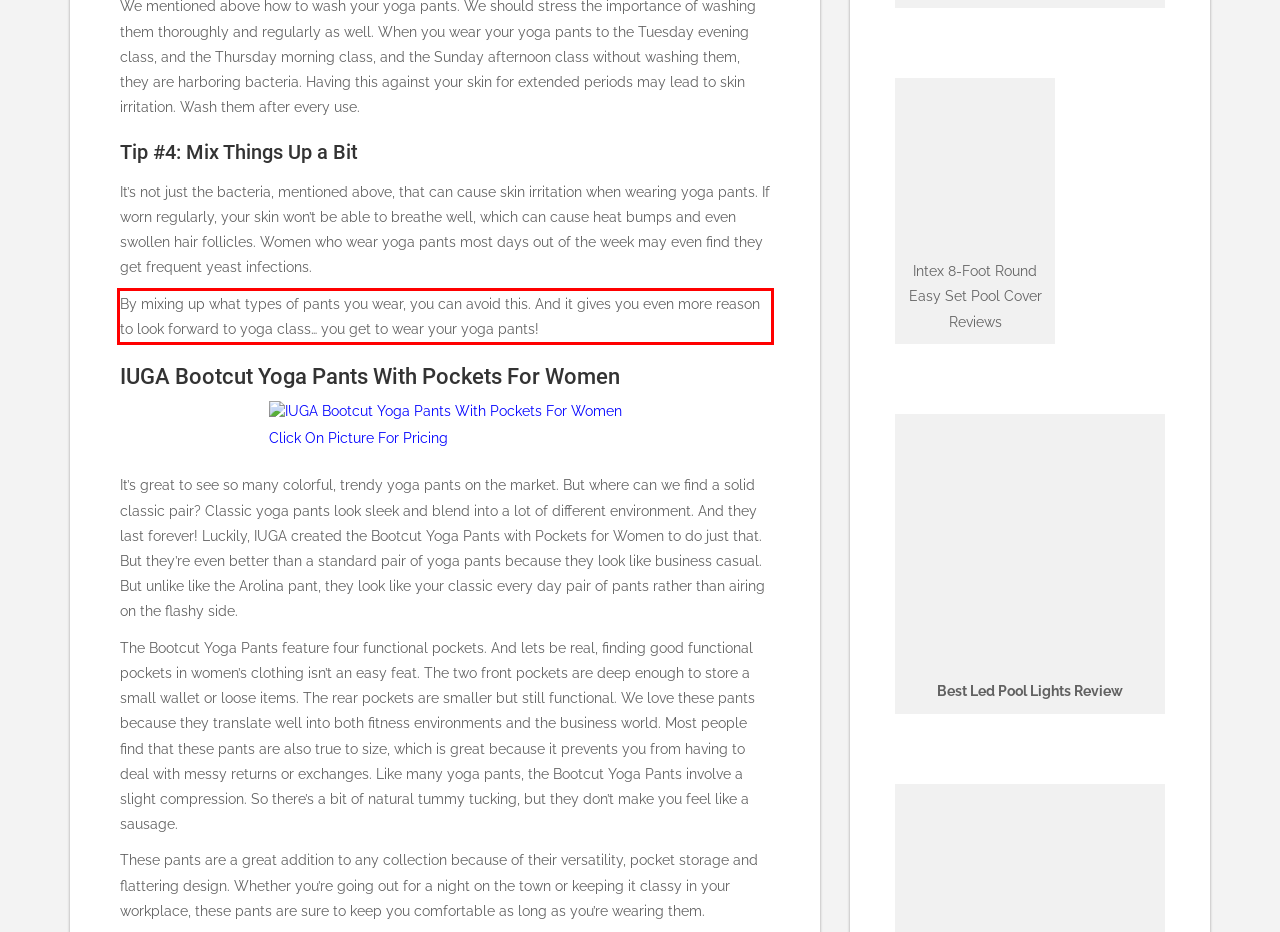In the given screenshot, locate the red bounding box and extract the text content from within it.

By mixing up what types of pants you wear, you can avoid this. And it gives you even more reason to look forward to yoga class… you get to wear your yoga pants!